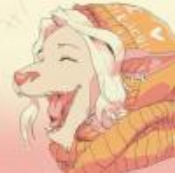Provide a brief response to the question using a single word or phrase: 
What color is the character's beanie?

Vibrant orange